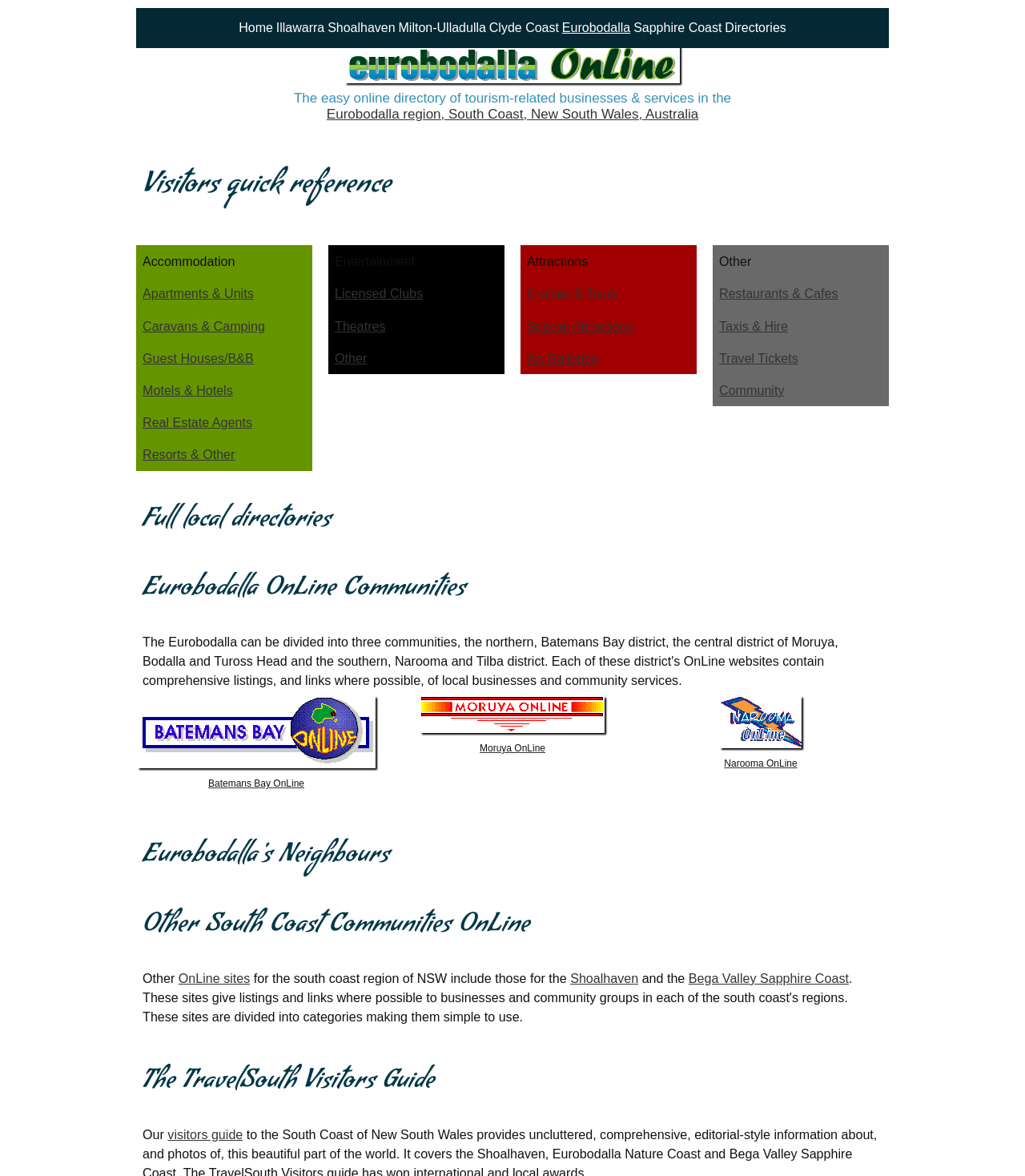Locate the bounding box coordinates of the element that should be clicked to fulfill the instruction: "View Accommodation options".

[0.139, 0.243, 0.247, 0.256]